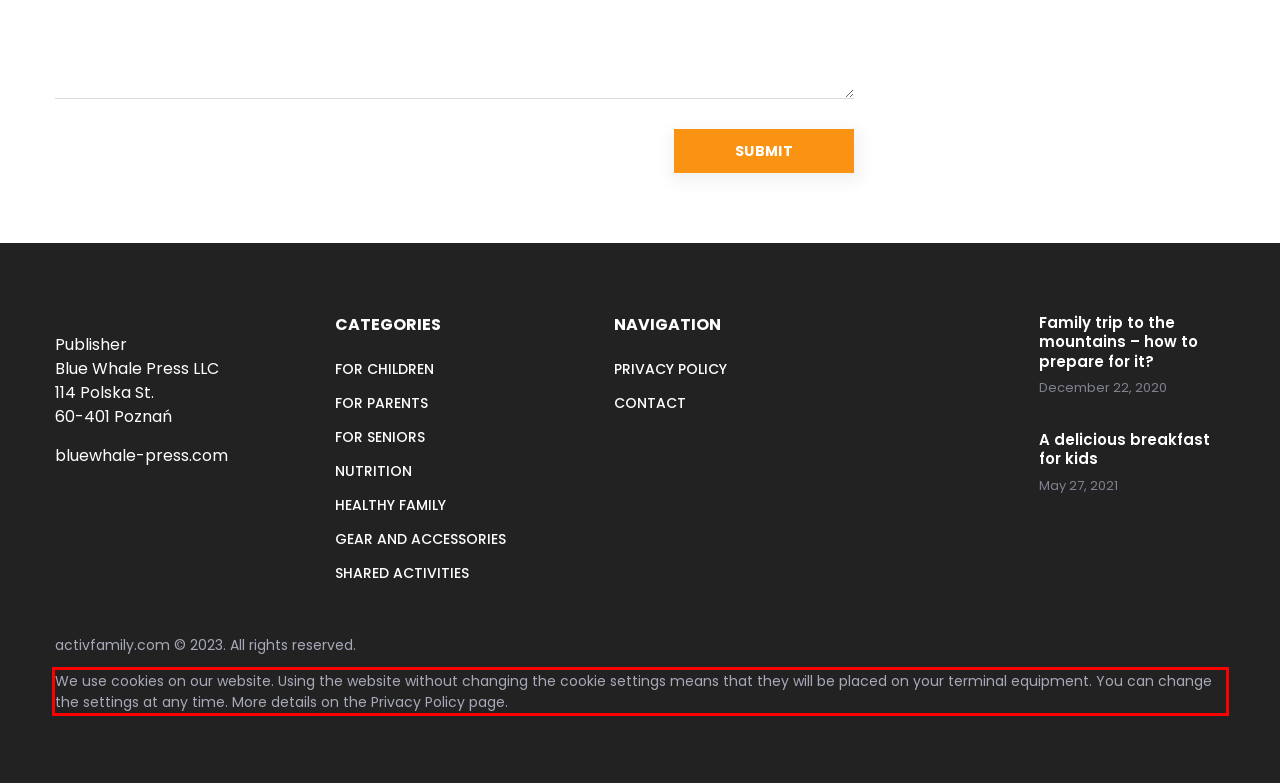Given a screenshot of a webpage with a red bounding box, please identify and retrieve the text inside the red rectangle.

We use cookies on our website. Using the website without changing the cookie settings means that they will be placed on your terminal equipment. You can change the settings at any time. More details on the Privacy Policy page.